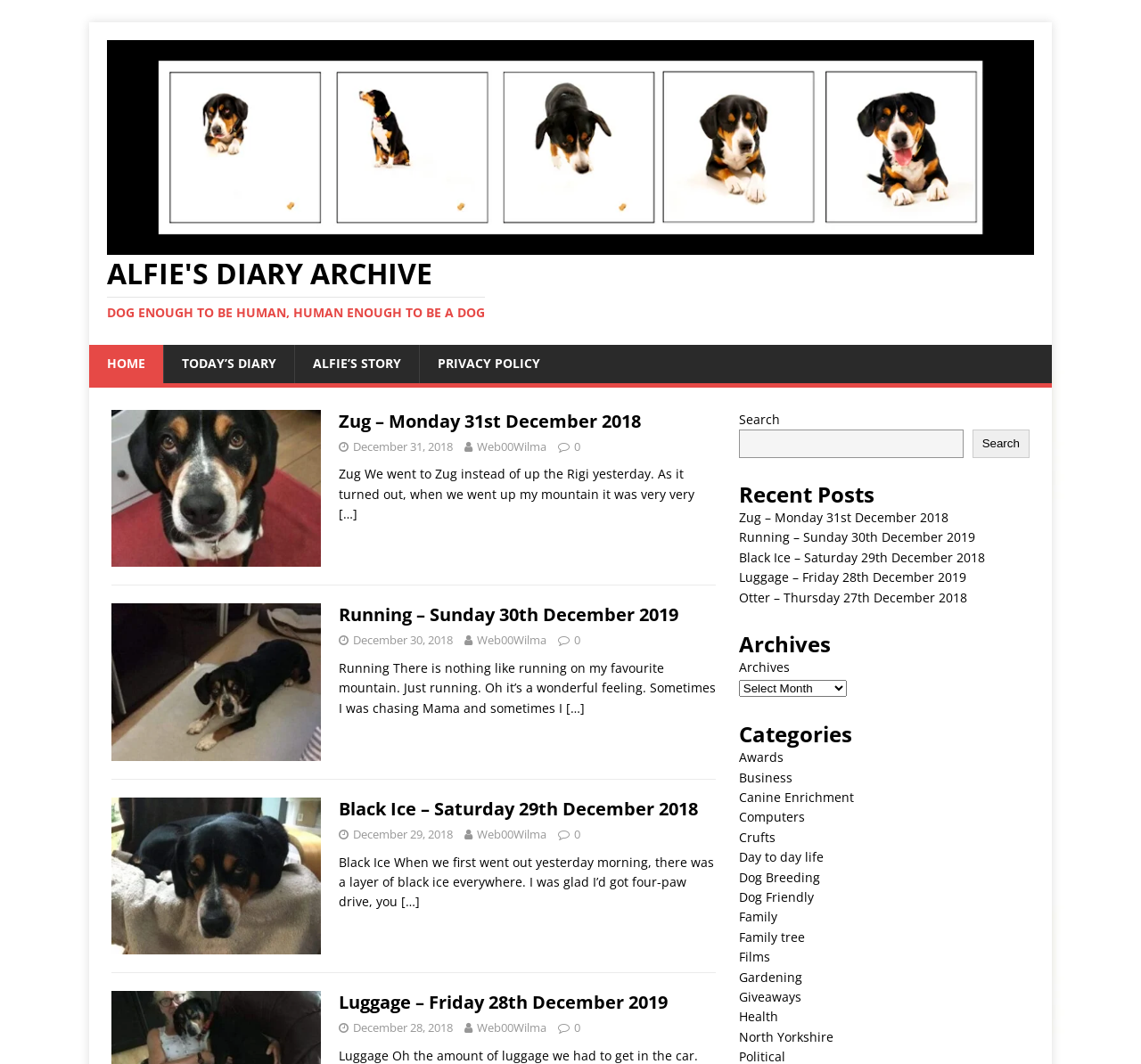Offer a thorough description of the webpage.

The webpage is an archive of a dog's diary, titled "Alfie's Diary Archive – Dog enough to be human, human enough to be a dog". At the top, there is a logo and a heading with the same title. Below the heading, there are five navigation links: "HOME", "TODAY'S DIARY", "ALFIE'S STORY", and "PRIVACY POLICY".

The main content of the webpage is divided into four sections, each containing a diary entry with a heading, date, and text. The diary entries are arranged in a vertical column, with the most recent entry at the top. Each entry has a heading with a link, a date, and a short paragraph of text. There are also links to read more at the end of each entry.

To the right of the diary entries, there is a sidebar with several sections. The first section is a search bar with a label "Search" and a button to submit the search query. Below the search bar, there is a heading "Recent Posts" followed by a list of five links to recent diary entries.

The next section in the sidebar is a heading "Archives" with a dropdown combobox below it. The combobox is not expanded, but it likely contains links to archived diary entries.

The final section in the sidebar is a heading "Categories" followed by a list of 19 links to different categories, such as "Awards", "Business", "Canine Enrichment", and "Family". These categories likely contain related diary entries or topics.